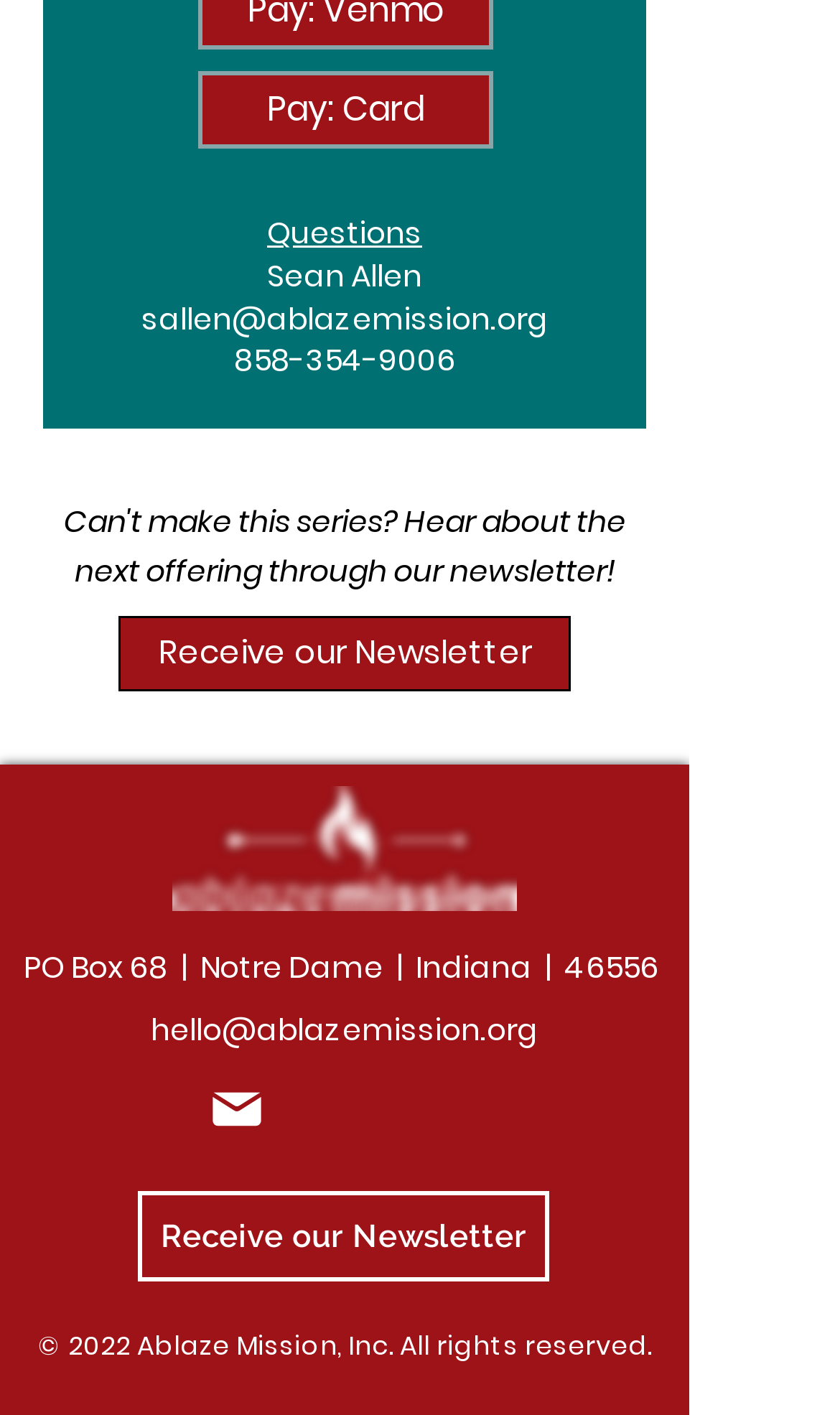Given the description of a UI element: "Receive our Newsletter", identify the bounding box coordinates of the matching element in the webpage screenshot.

[0.164, 0.842, 0.654, 0.906]